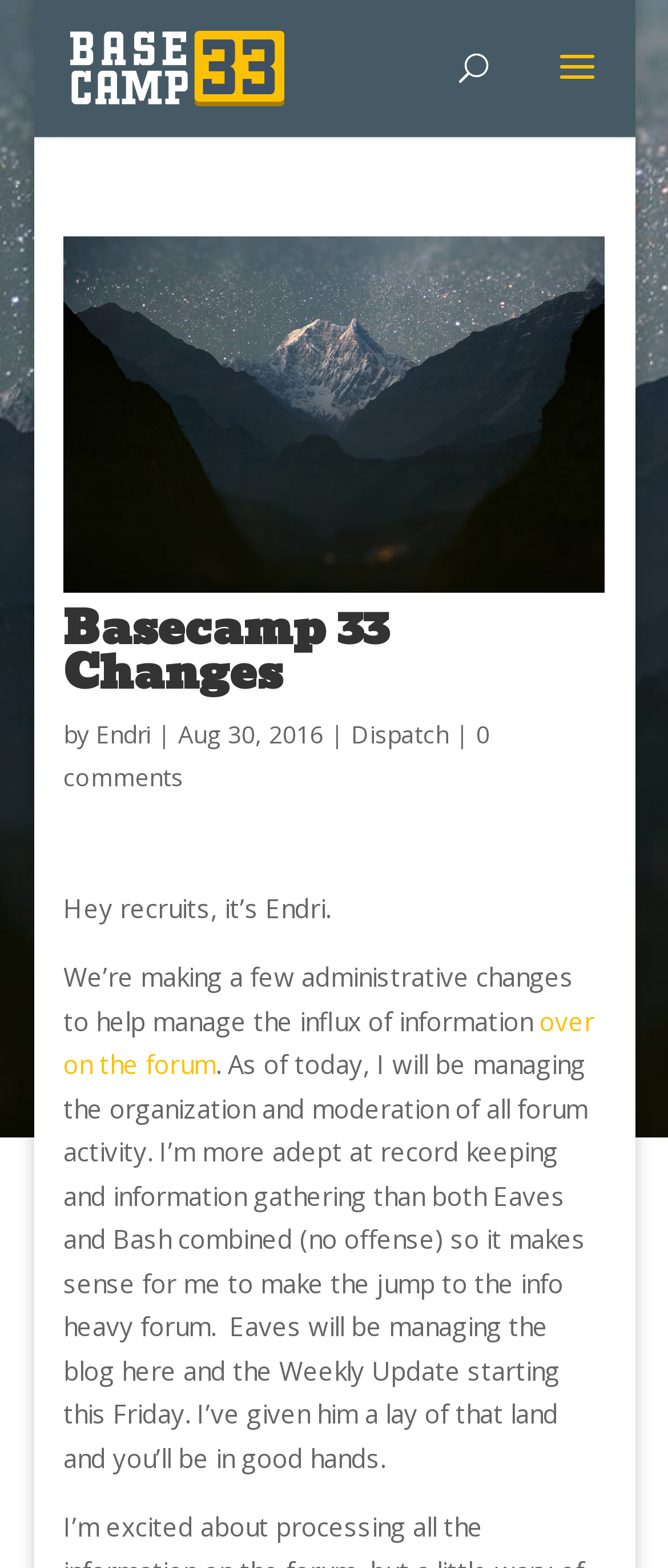Please find the bounding box for the UI component described as follows: "over on the forum".

[0.095, 0.64, 0.89, 0.69]